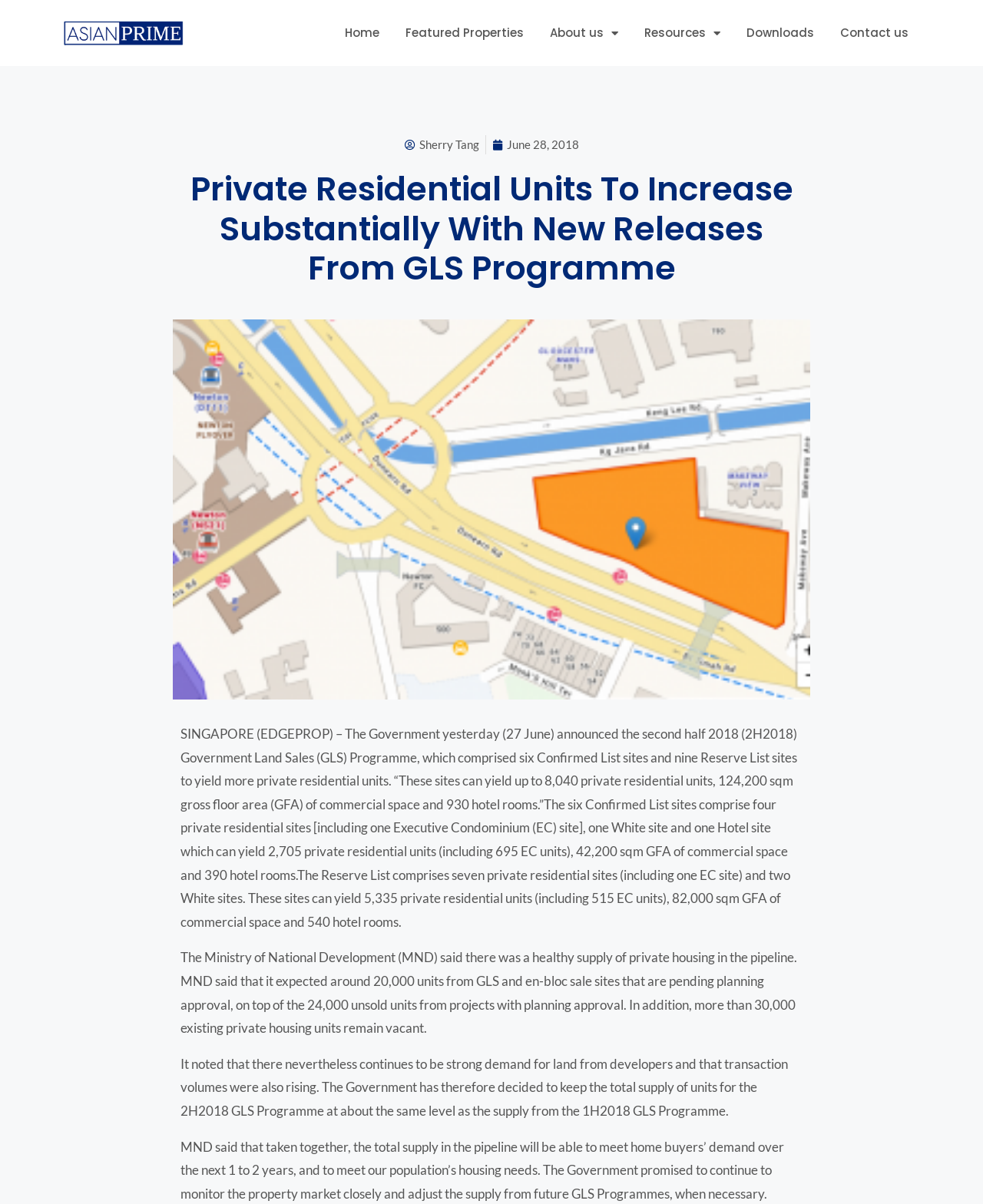Provide the bounding box coordinates of the UI element this sentence describes: "Sherry Tang".

[0.411, 0.112, 0.487, 0.128]